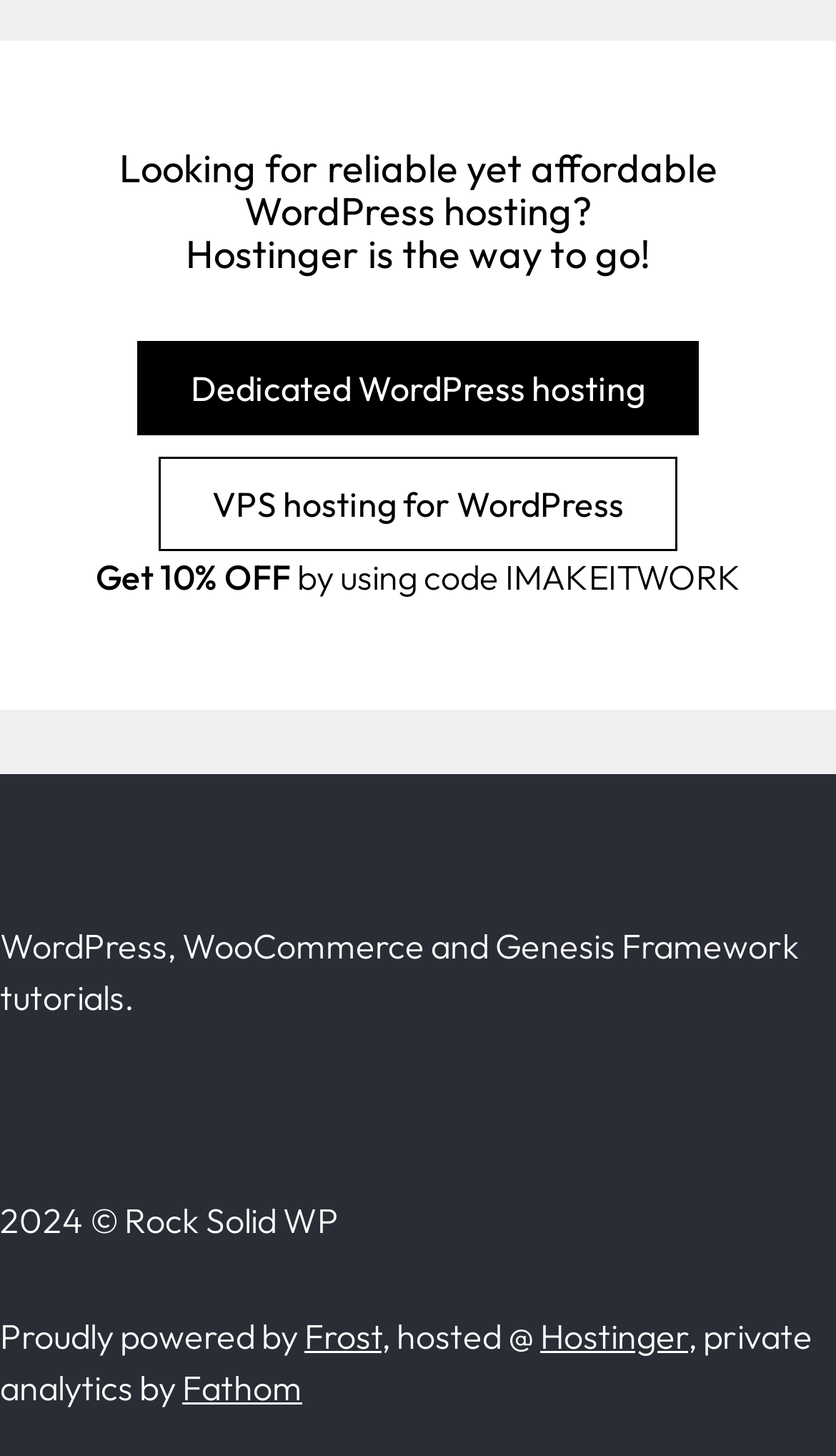What is the analytics service used by the website?
Using the information from the image, provide a comprehensive answer to the question.

The analytics service used by the website can be found at the bottom of the webpage, where it says 'private analytics by Fathom'.